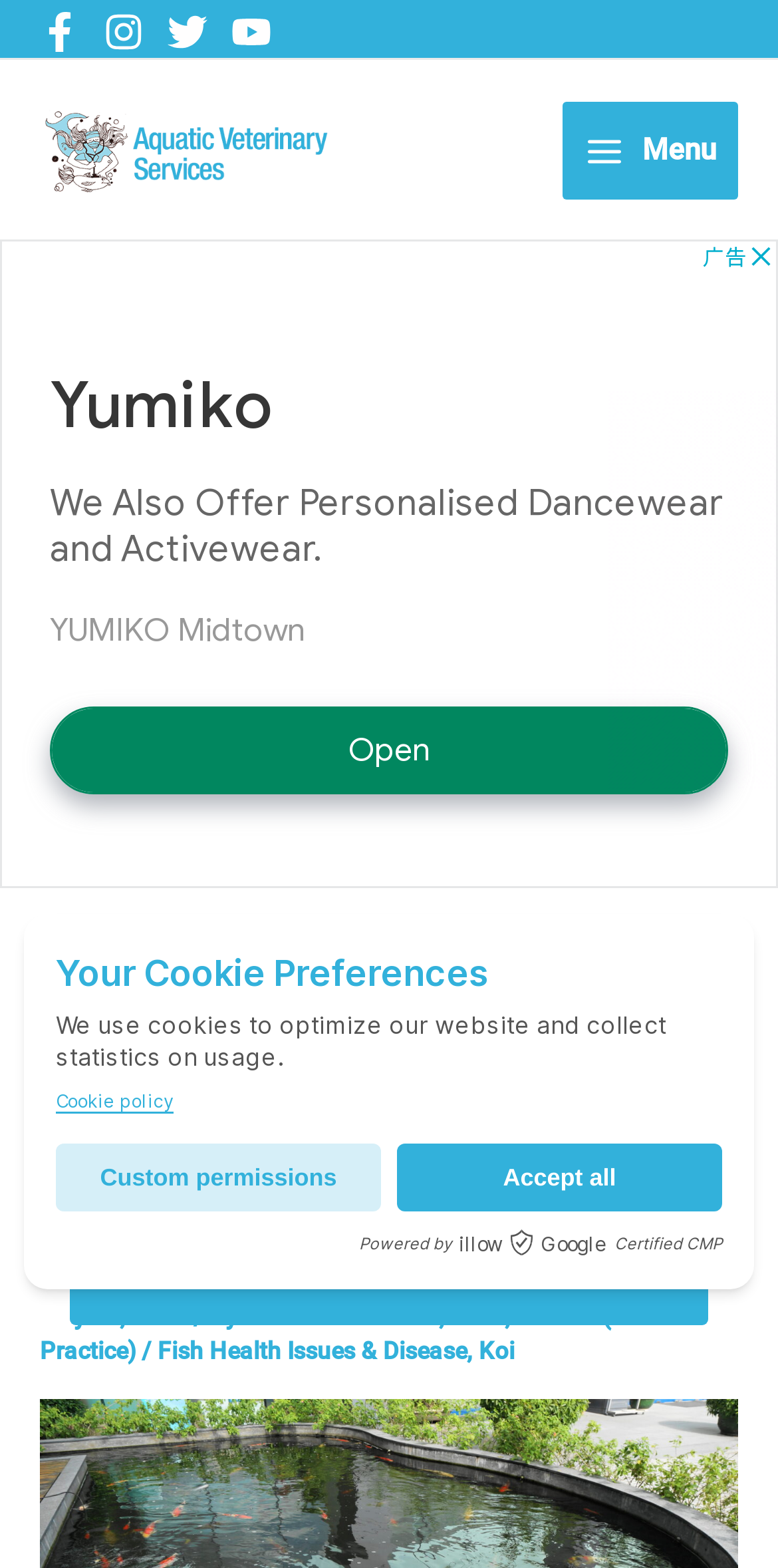Please identify the bounding box coordinates of the element I need to click to follow this instruction: "Subscribe to newsletter".

[0.61, 0.784, 0.859, 0.822]